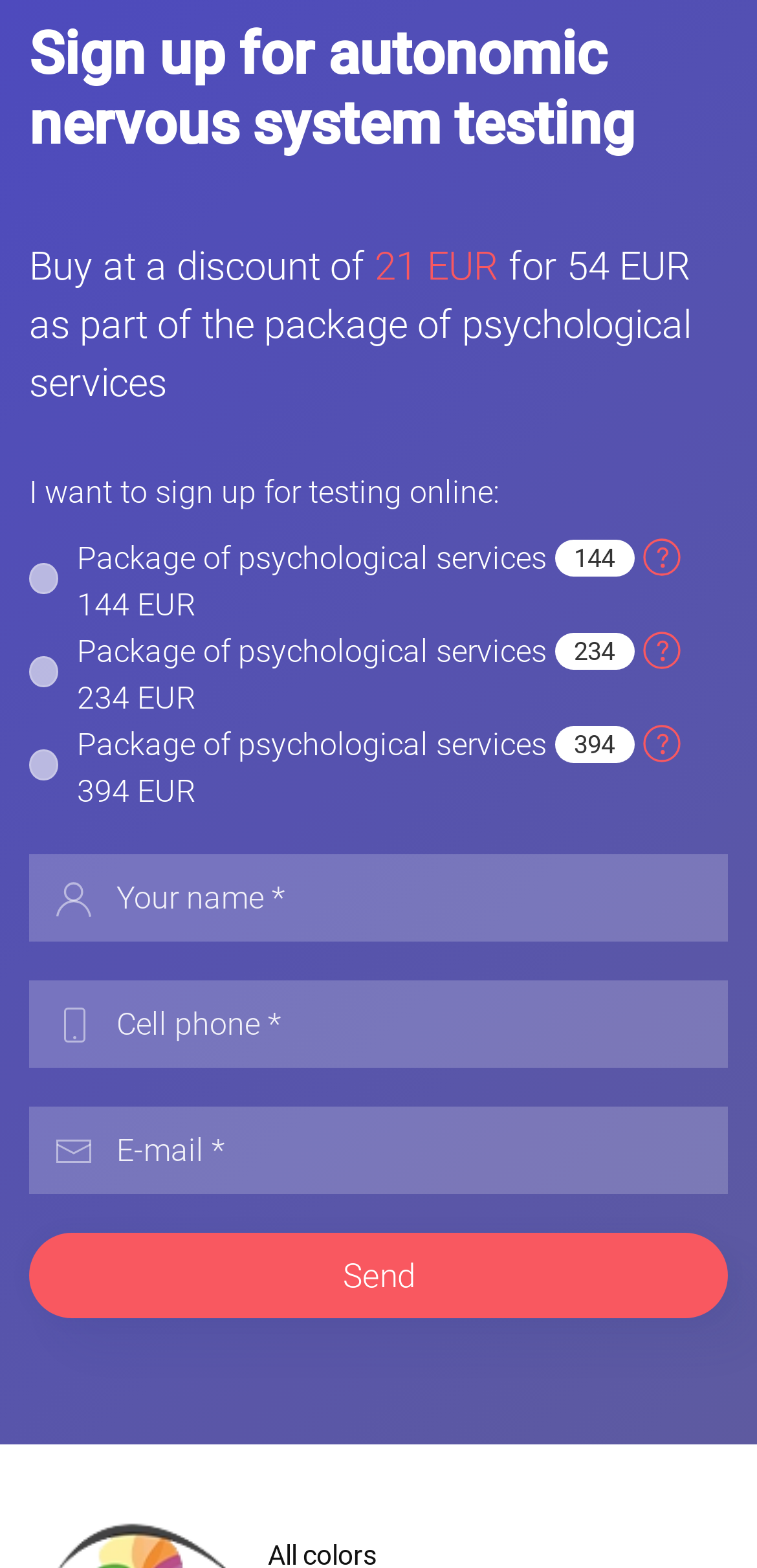Identify the bounding box coordinates for the UI element described as follows: "name="email" placeholder="E-mail *"". Ensure the coordinates are four float numbers between 0 and 1, formatted as [left, top, right, bottom].

[0.038, 0.706, 0.962, 0.762]